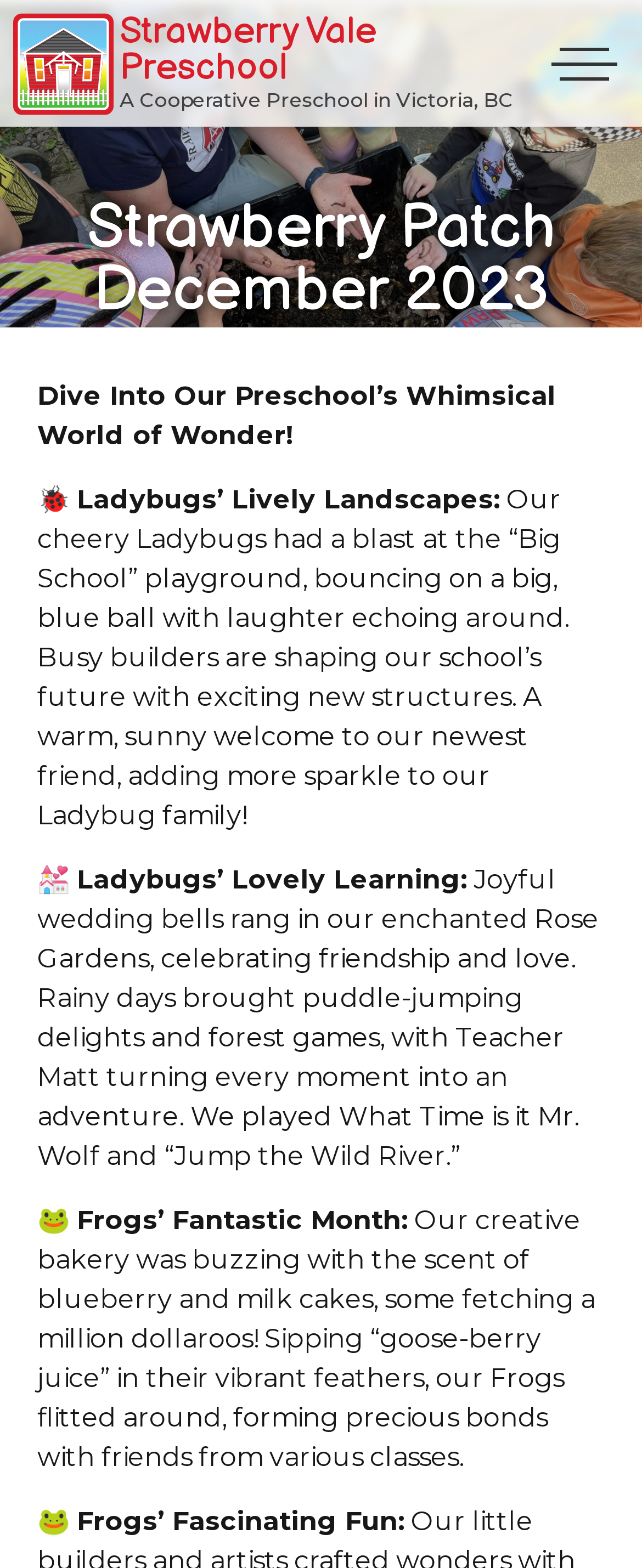Find the bounding box coordinates of the UI element according to this description: "Cookies Settings".

None